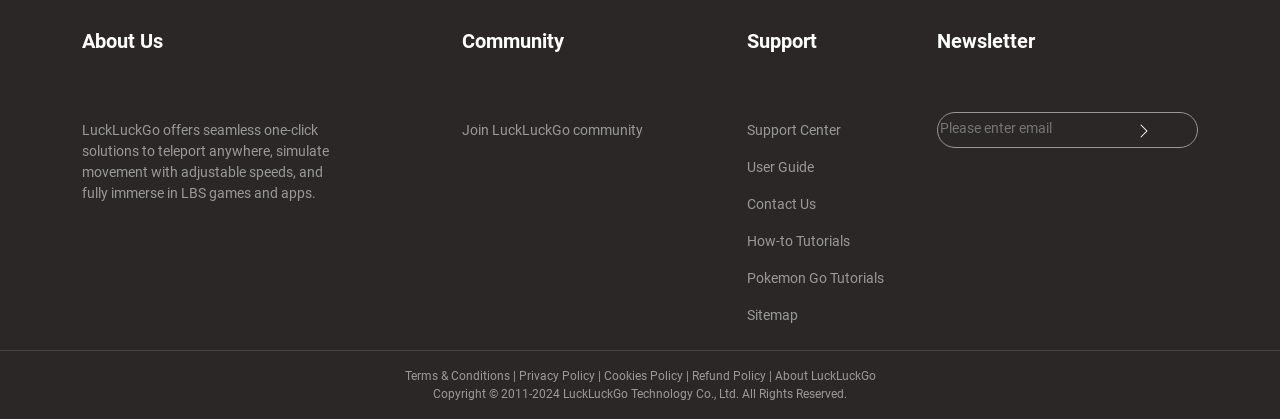Look at the image and write a detailed answer to the question: 
How many links are available under the 'Support' section?

Under the 'Support' section, there are five links available: 'Support Center', 'User Guide', 'Contact Us', 'How-to Tutorials', and 'Pokemon Go Tutorials'.